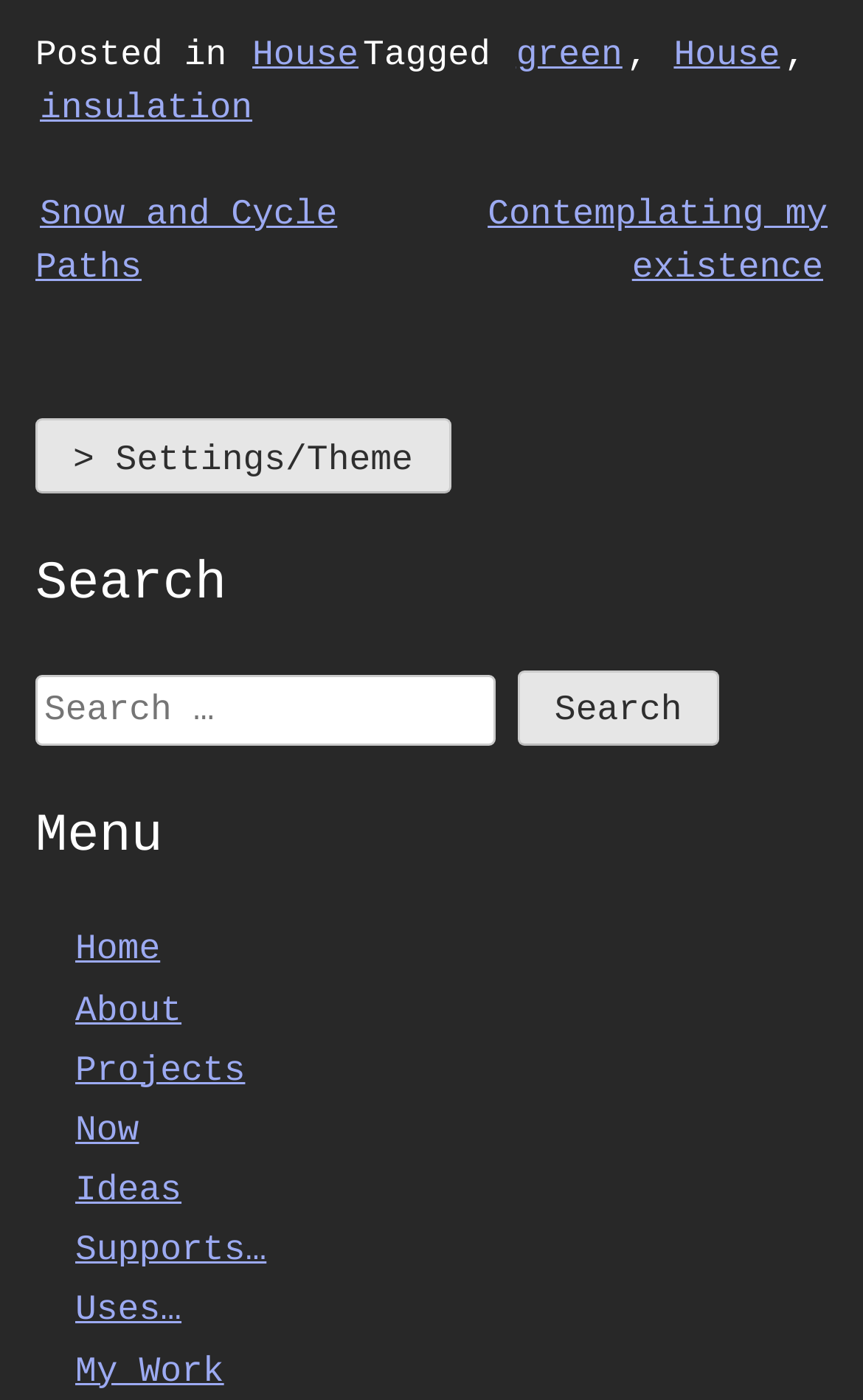Answer the question below in one word or phrase:
How many main menu items are there?

9